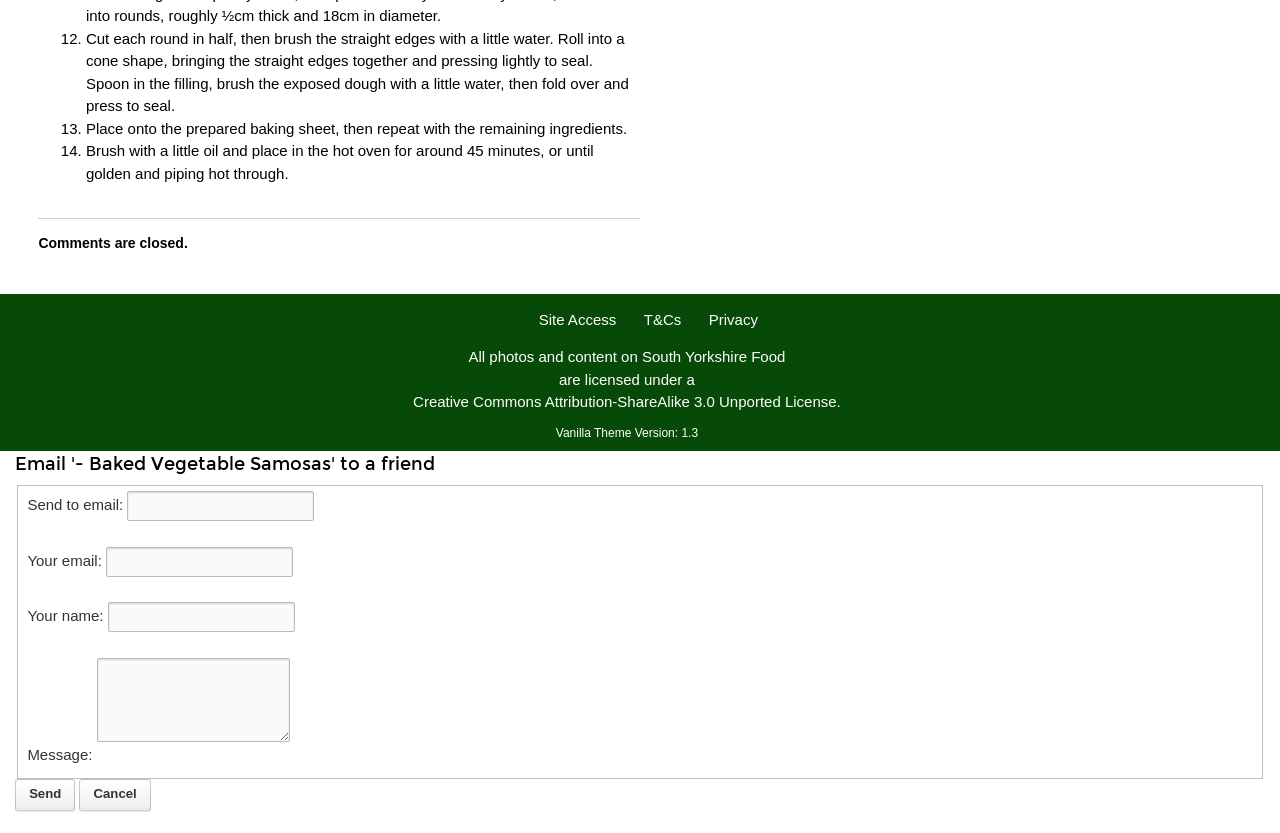Locate the bounding box coordinates of the area that needs to be clicked to fulfill the following instruction: "Click on 'Privacy'". The coordinates should be in the format of four float numbers between 0 and 1, namely [left, top, right, bottom].

[0.554, 0.373, 0.592, 0.394]